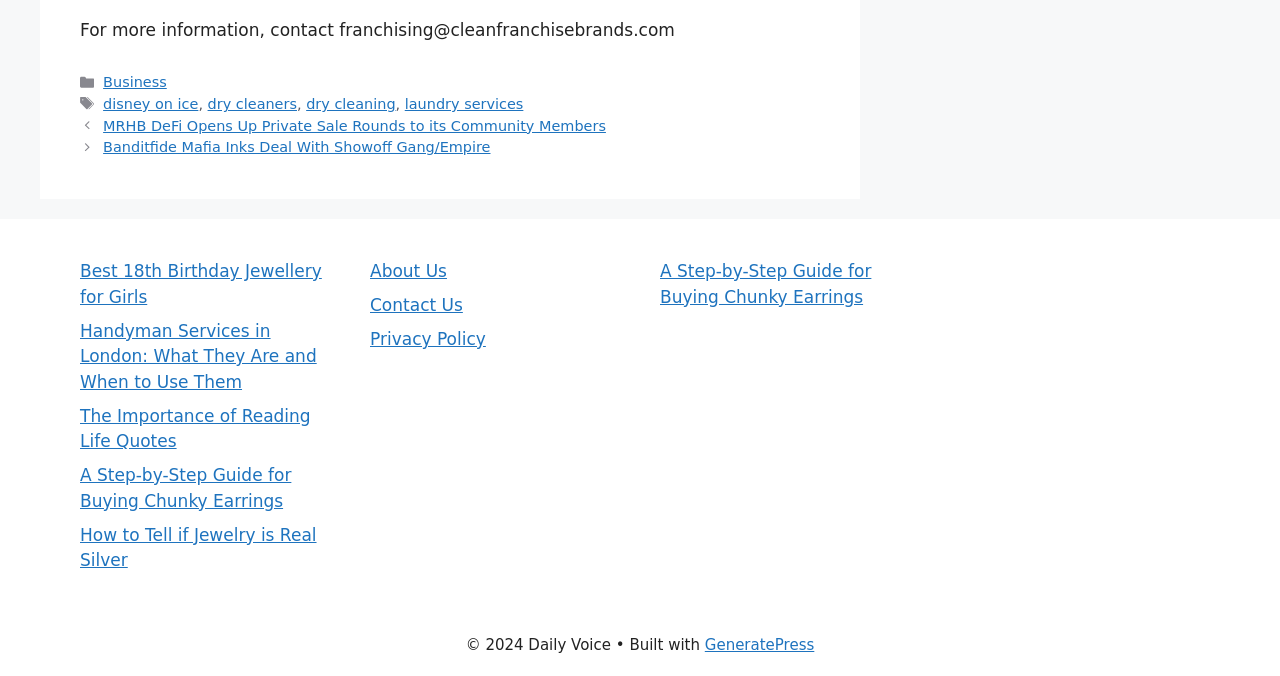Pinpoint the bounding box coordinates of the clickable area needed to execute the instruction: "Check the 'Privacy Policy'". The coordinates should be specified as four float numbers between 0 and 1, i.e., [left, top, right, bottom].

[0.289, 0.487, 0.38, 0.516]